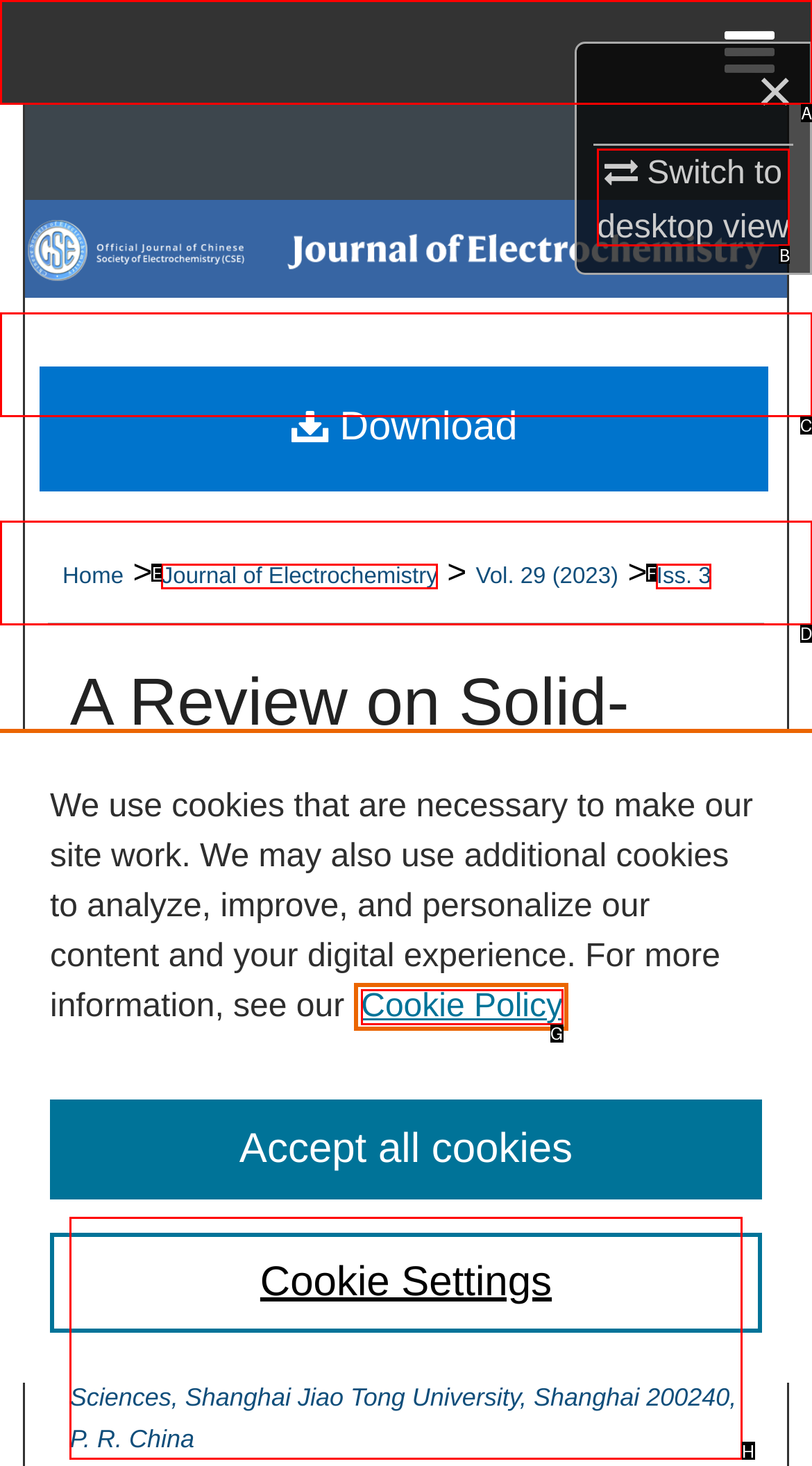Identify the HTML element that corresponds to the following description: Switch to desktopmobile view. Provide the letter of the correct option from the presented choices.

B